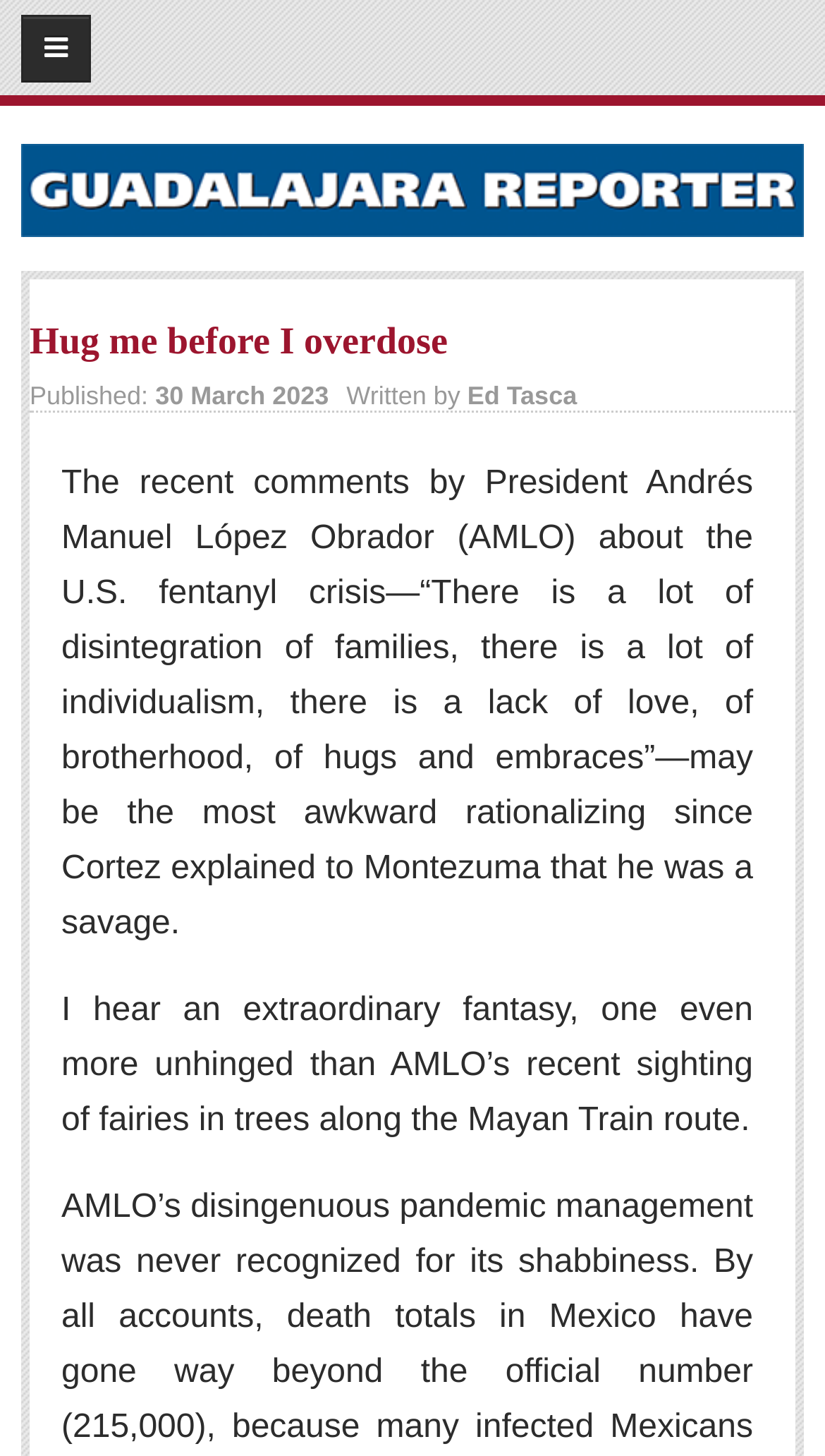What is the date of the published article?
Refer to the image and offer an in-depth and detailed answer to the question.

I found the date of the published article by looking at the 'Published:' section, which is located below the main heading. The date is specified as '30 March 2023'.